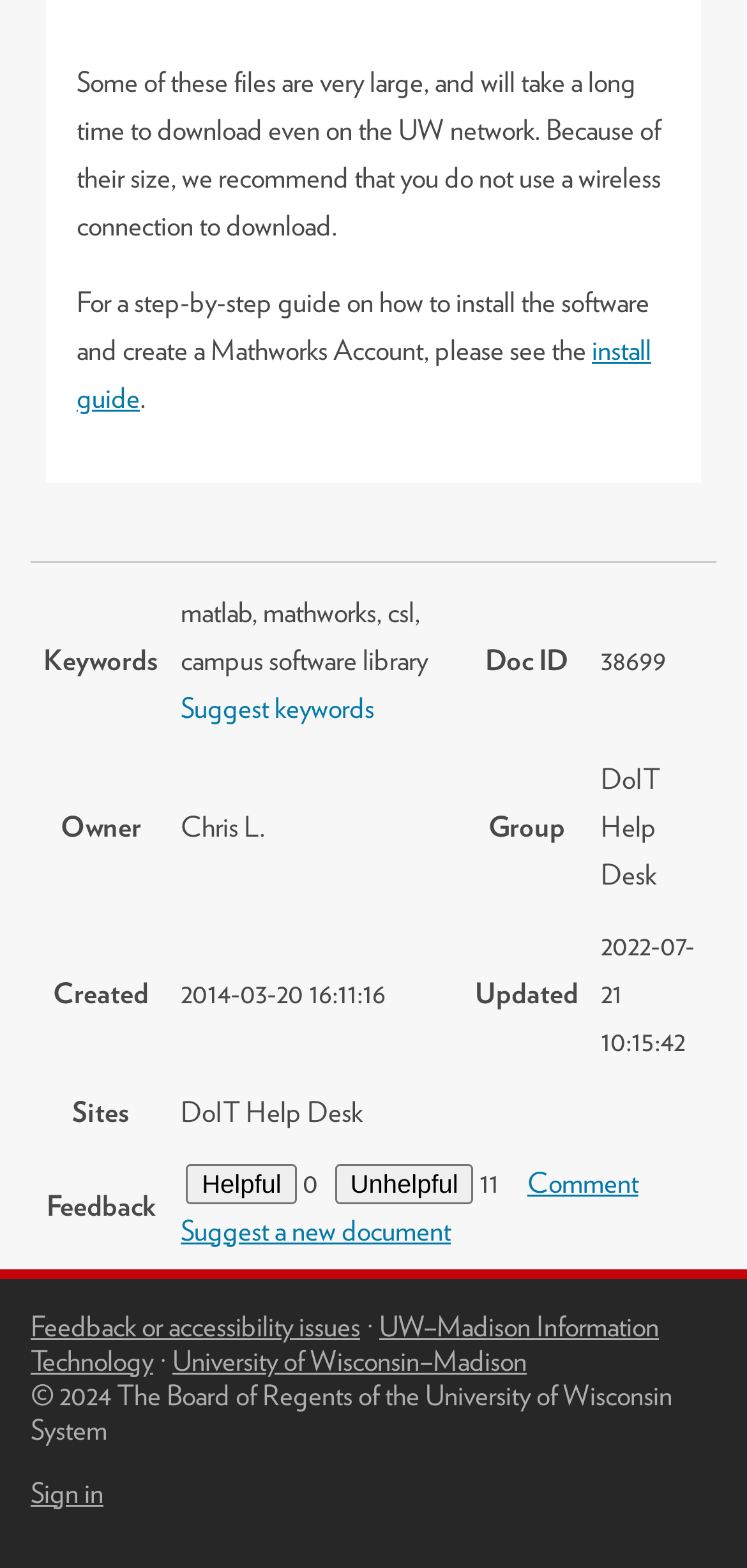What is the recommended connection type for downloading large files?
Please use the visual content to give a single word or phrase answer.

UW network